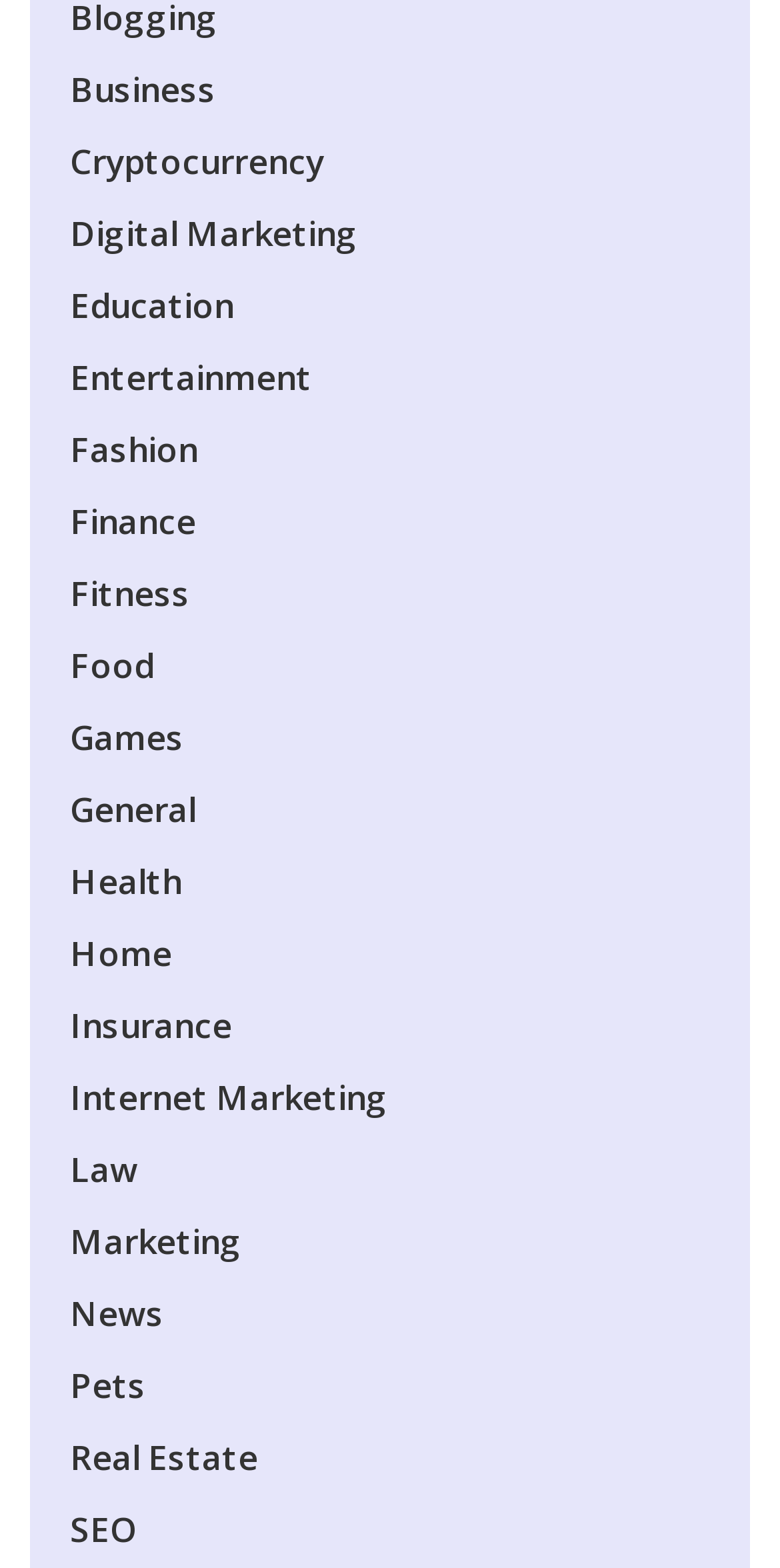Kindly determine the bounding box coordinates for the area that needs to be clicked to execute this instruction: "Explore Cryptocurrency".

[0.09, 0.088, 0.415, 0.117]